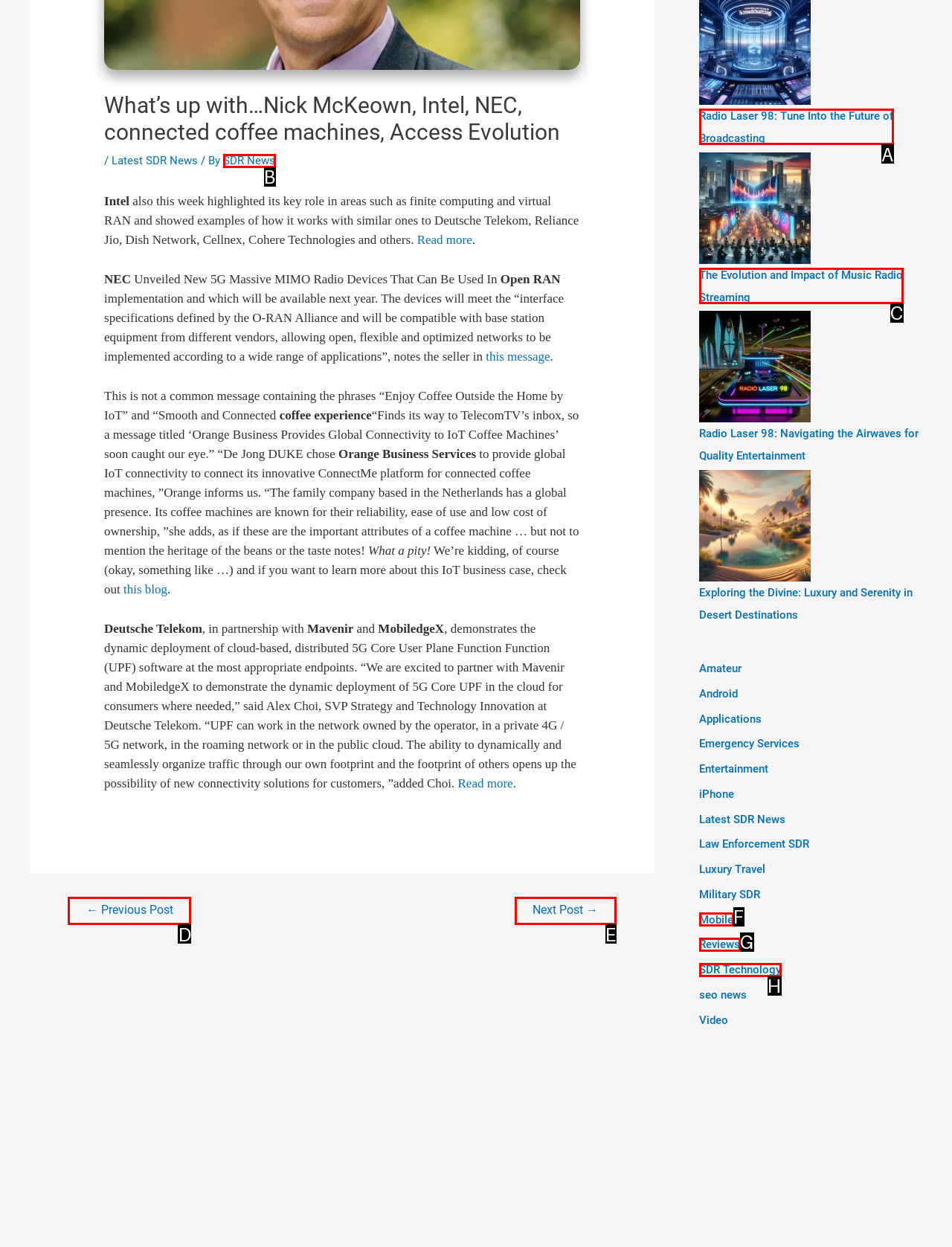Tell me which option best matches the description: SDR Technology
Answer with the option's letter from the given choices directly.

H